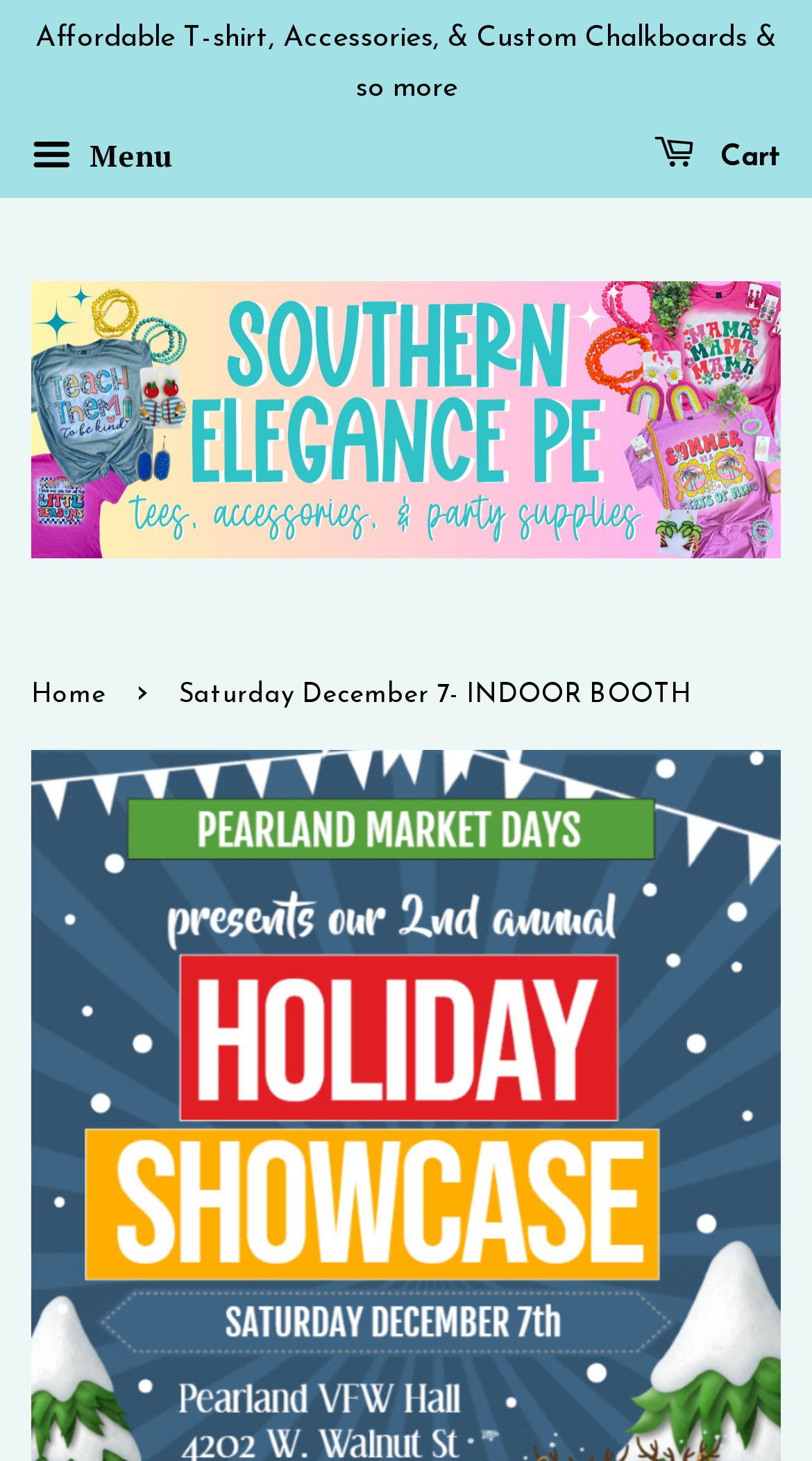Carefully examine the image and provide an in-depth answer to the question: What is the date of the Holiday Craft Vendor Show?

The date of the Holiday Craft Vendor Show can be found in the navigation breadcrumbs element, which contains the text 'Saturday December 7- INDOOR BOOTH'.